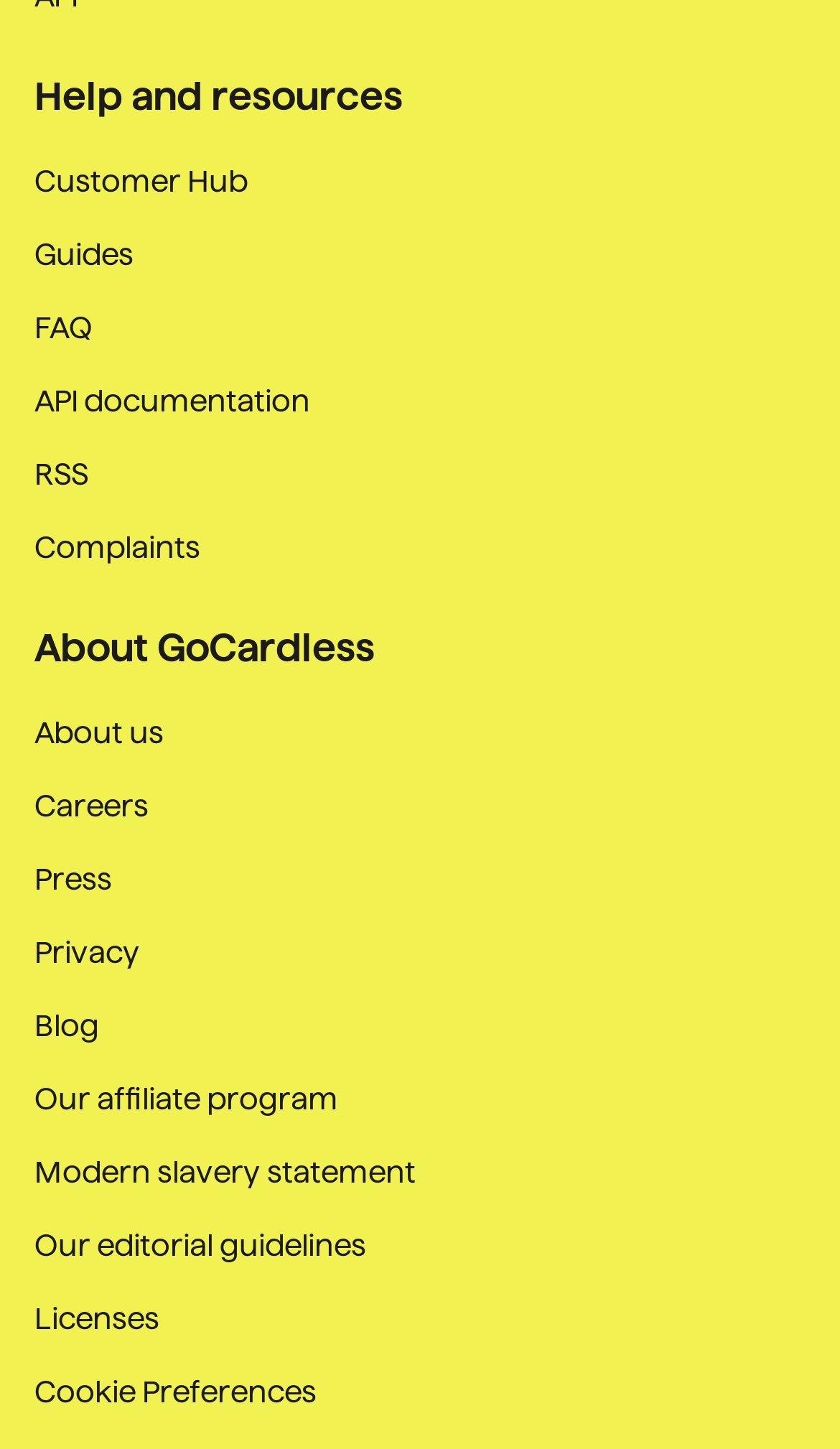How many links are there in the navigation menu?
Give a detailed and exhaustive answer to the question.

I counted the number of link elements within the navigation menu, which has the description 'Help and resources'. There are 15 link elements in total, ranging from 'Customer Hub' to 'Licenses'.